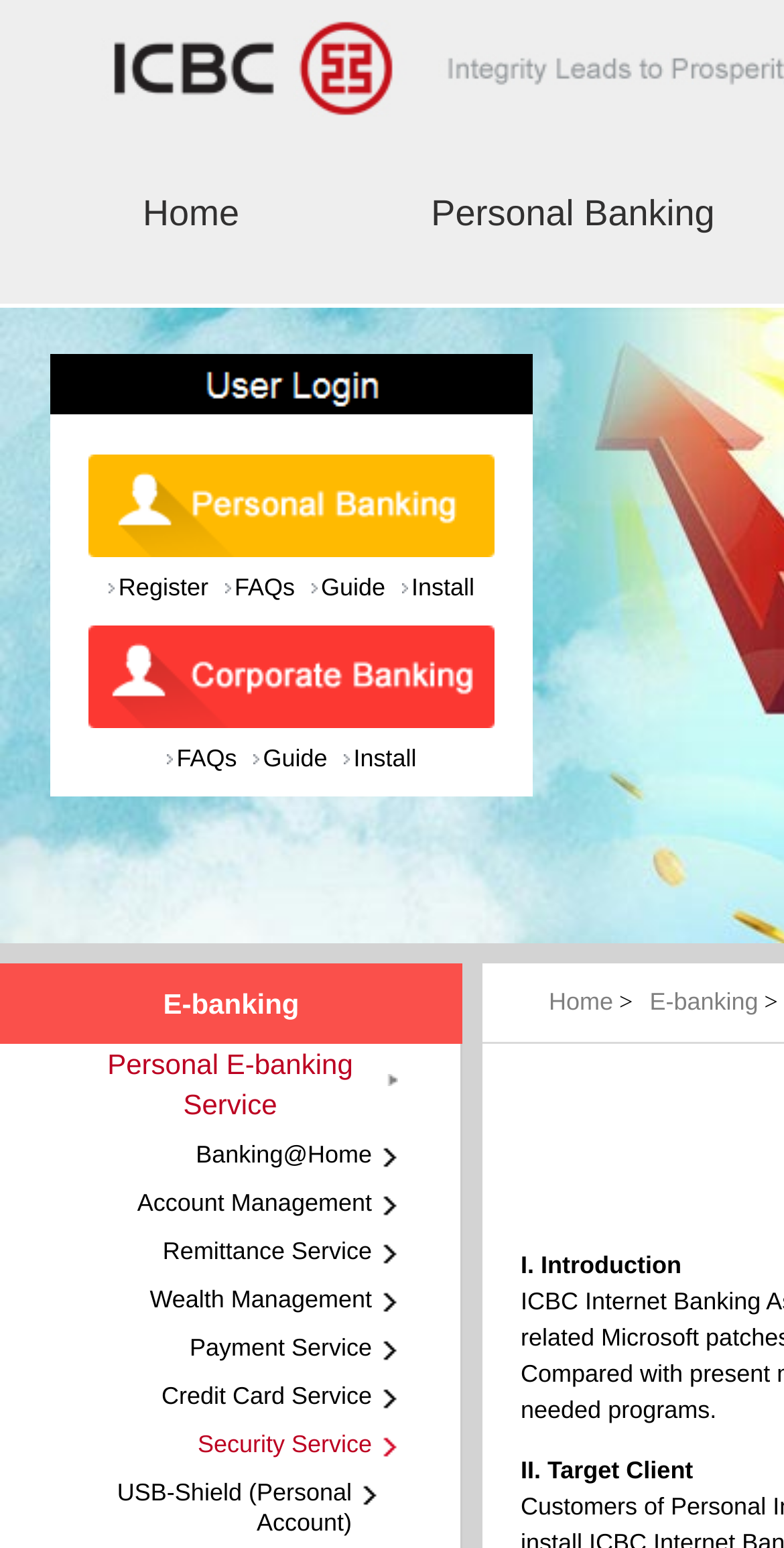Given the element description "Payment Service", identify the bounding box of the corresponding UI element.

[0.0, 0.861, 0.562, 0.881]